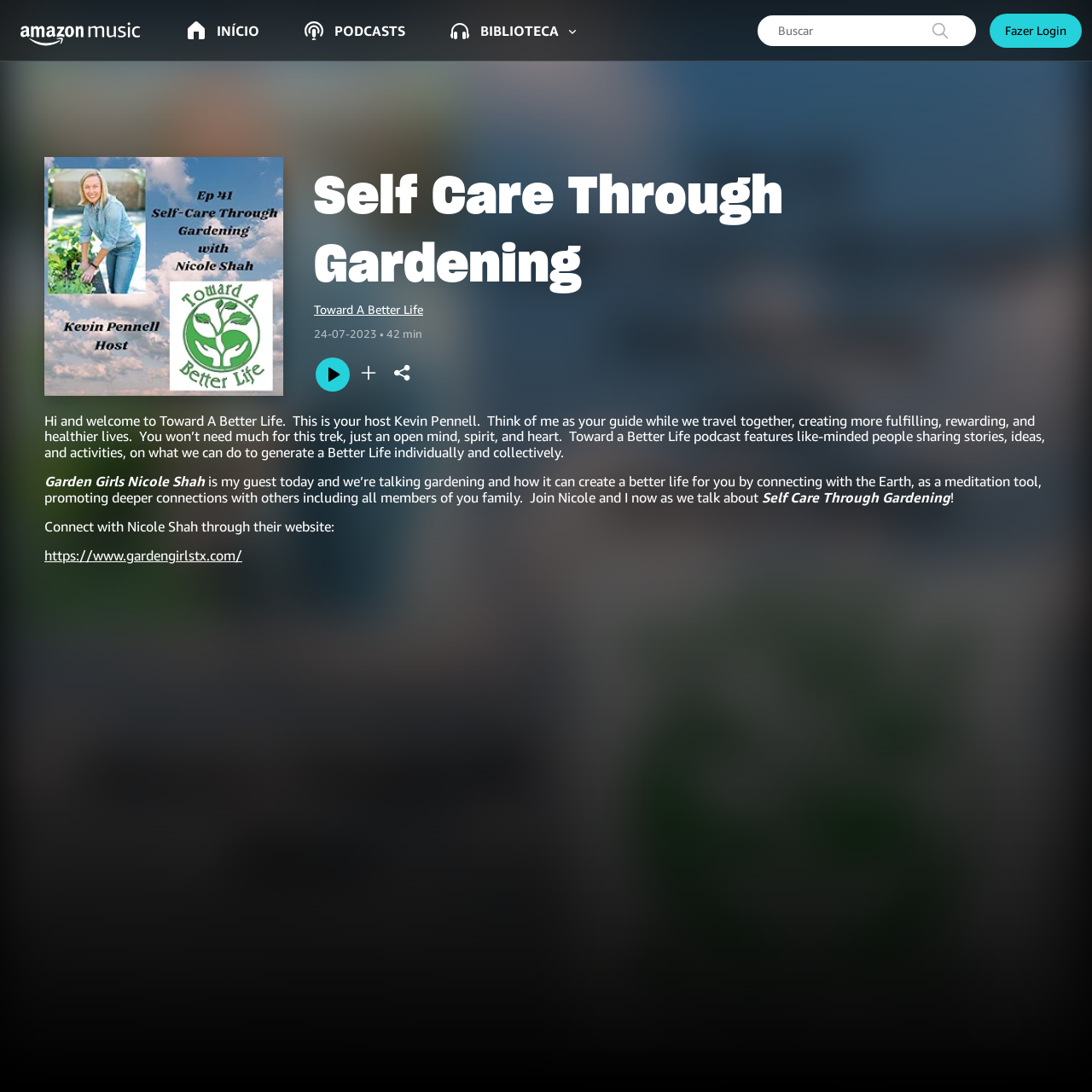What is the name of the guest in this episode?
Based on the image, answer the question in a detailed manner.

The name of the guest in this episode is Nicole Shah, as mentioned in the static text 'Nicole Shah is my guest today and we’re talking gardening...' which is a part of the episode description.